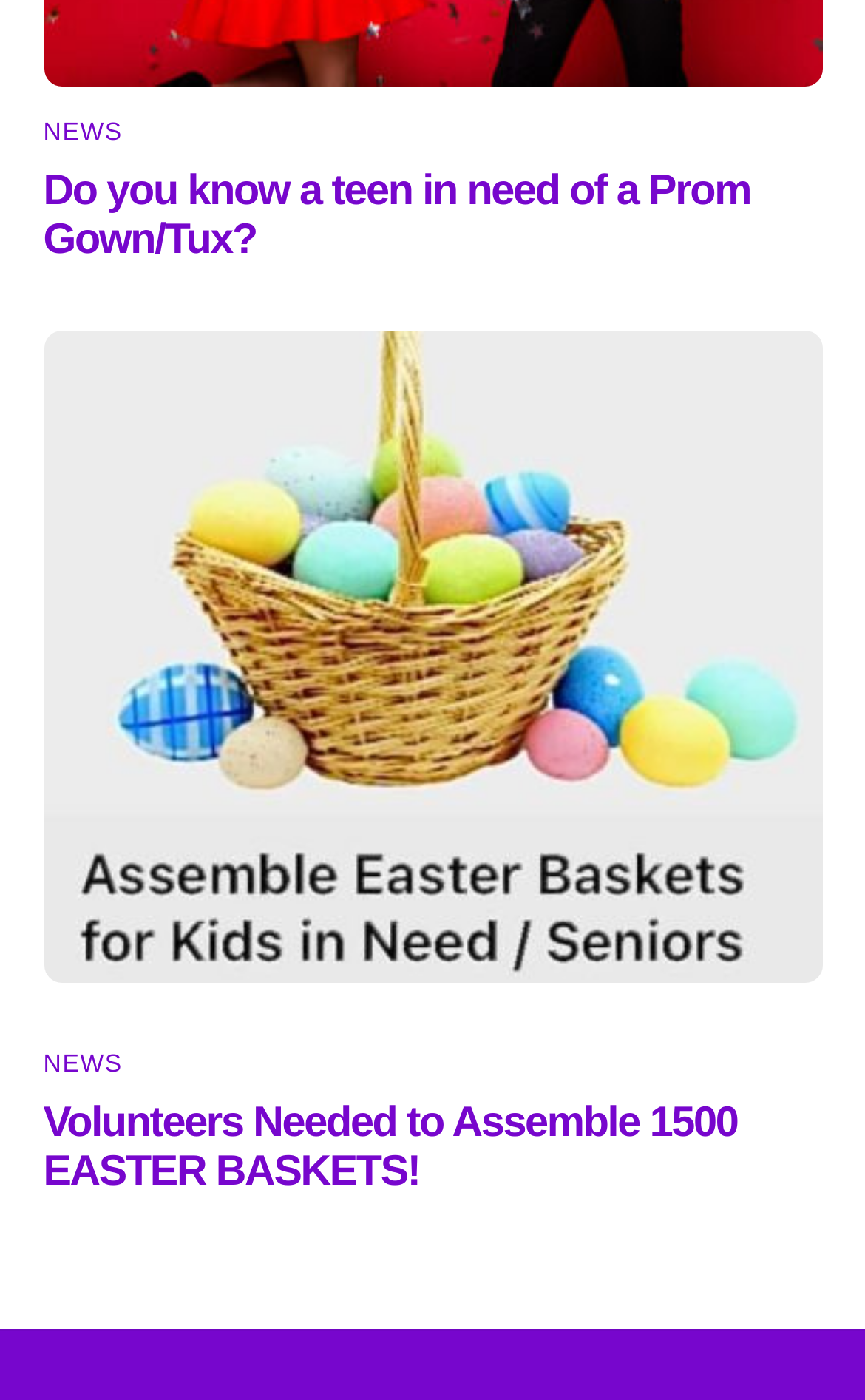What is the topic of the first article?
Can you offer a detailed and complete answer to this question?

The first article on the webpage has a heading 'Do you know a teen in need of a Prom Gown/Tux?' which indicates that the topic of the article is related to providing prom gowns and tuxedos to teens in need.